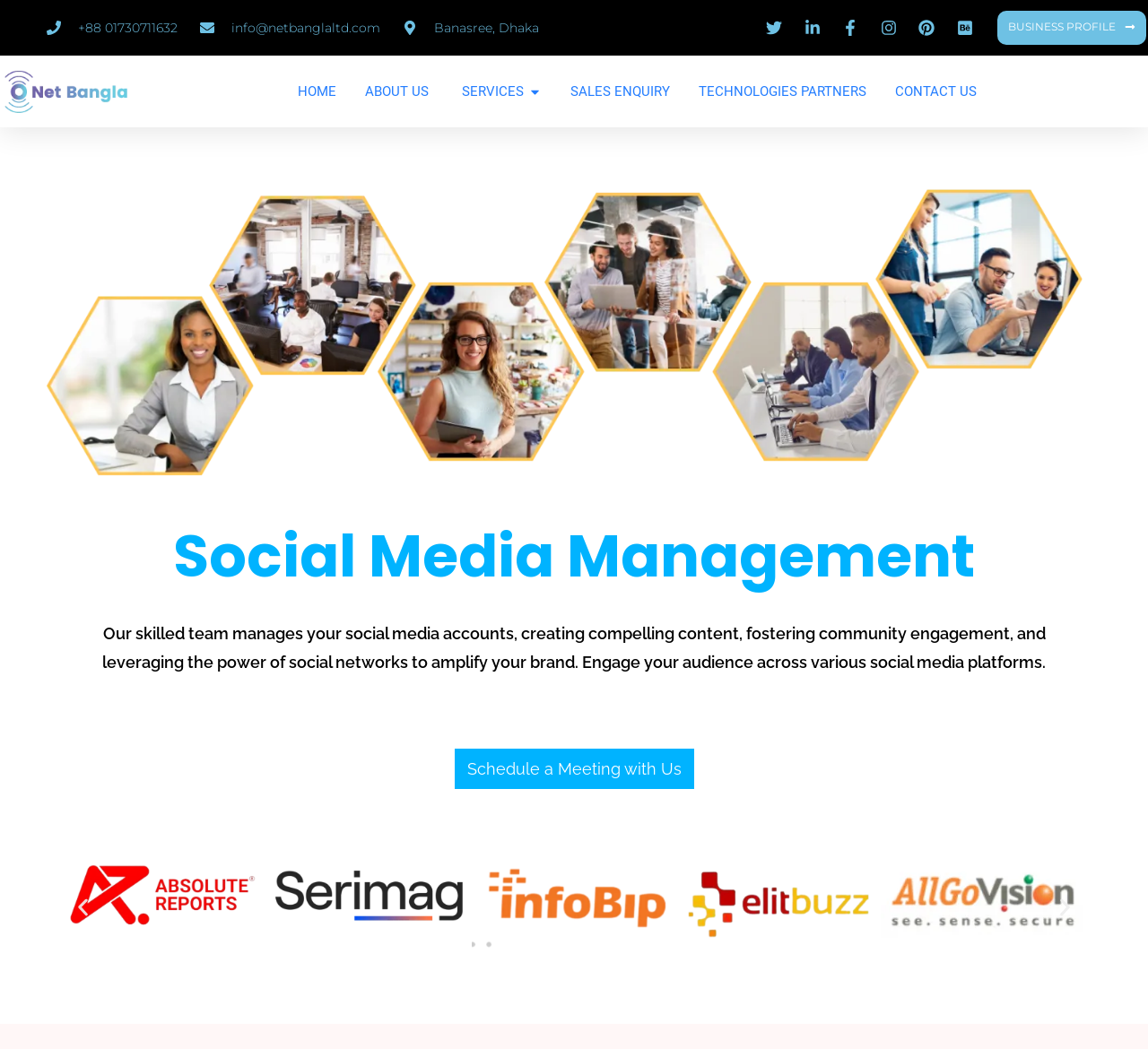What is the phone number of Net Bangla Limited?
Please give a detailed and elaborate answer to the question.

The phone number of Net Bangla Limited can be found at the top of the webpage, in the static text element with the bounding box coordinates [0.068, 0.019, 0.154, 0.034].